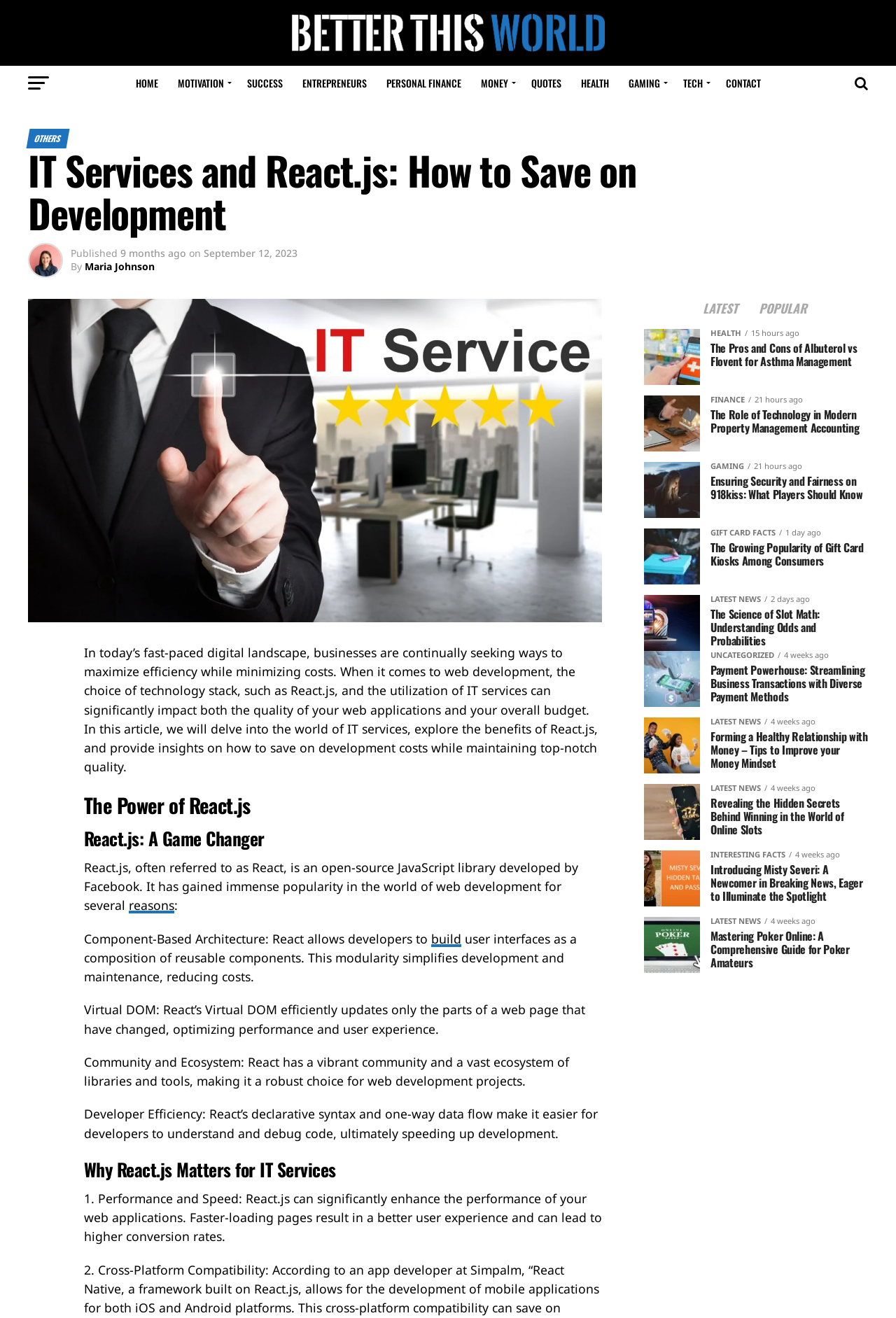Identify the bounding box coordinates of the region I need to click to complete this instruction: "Check the latest articles".

[0.775, 0.23, 0.835, 0.24]